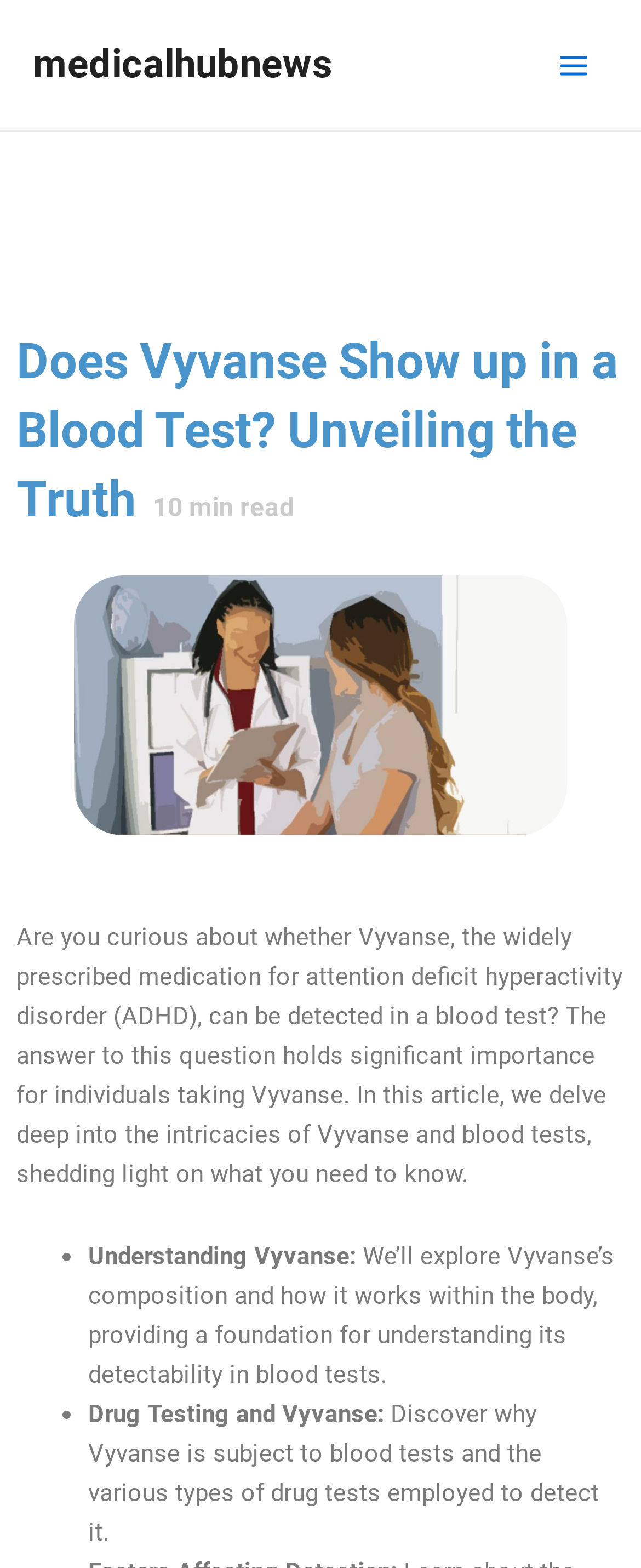Answer the question with a single word or phrase: 
What is the role of the button 'Main Menu'?

To expand the main menu